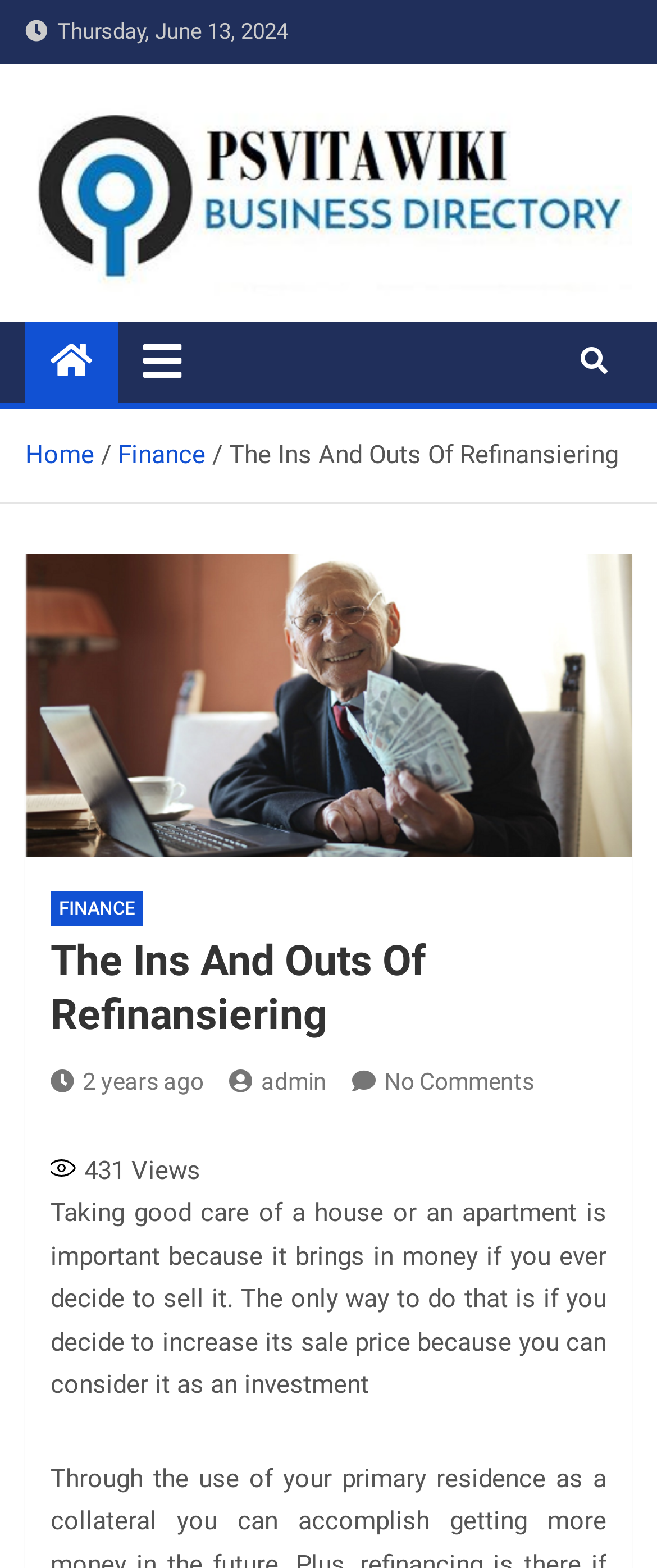Locate the bounding box coordinates of the area you need to click to fulfill this instruction: 'Toggle navigation'. The coordinates must be in the form of four float numbers ranging from 0 to 1: [left, top, right, bottom].

[0.179, 0.206, 0.315, 0.255]